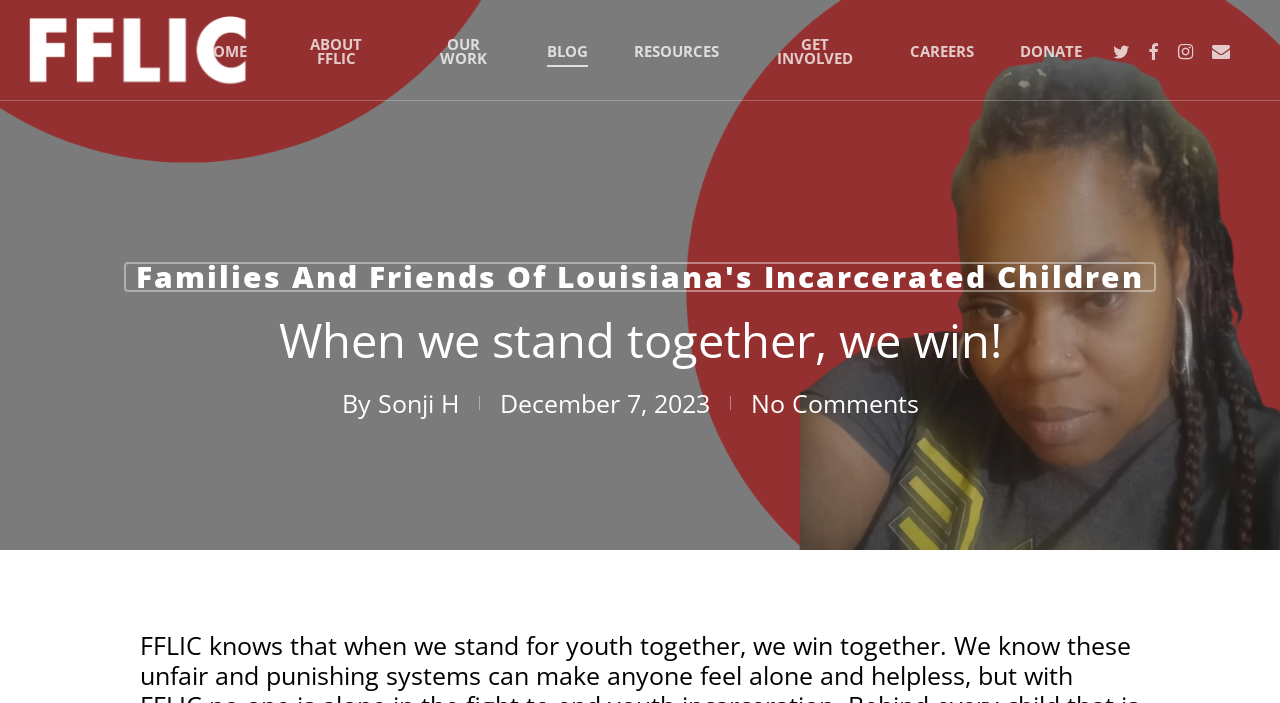Using the element description provided, determine the bounding box coordinates in the format (top-left x, top-left y, bottom-right x, bottom-right y). Ensure that all values are floating point numbers between 0 and 1. Element description: CAREERS

[0.711, 0.062, 0.761, 0.082]